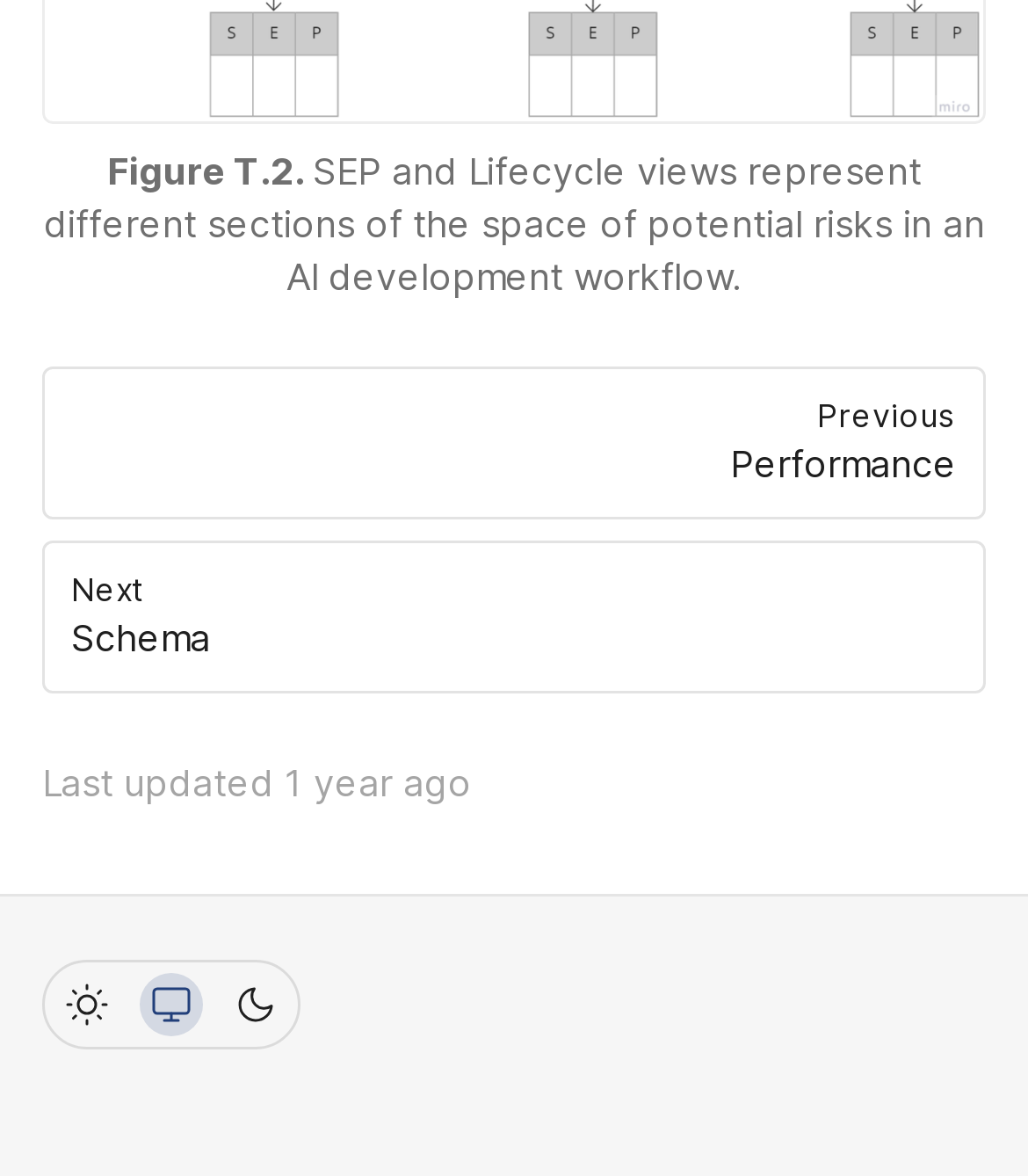What is the figure caption about?
Provide a detailed and well-explained answer to the question.

The figure caption is about SEP and Lifecycle views, which represent different sections of the space of potential risks in an AI development workflow. This can be inferred from the StaticText element with the text 'Figure T.2.' and the subsequent text 'SEP and Lifecycle views represent different sections of the space of potential risks in an AI development workflow.'